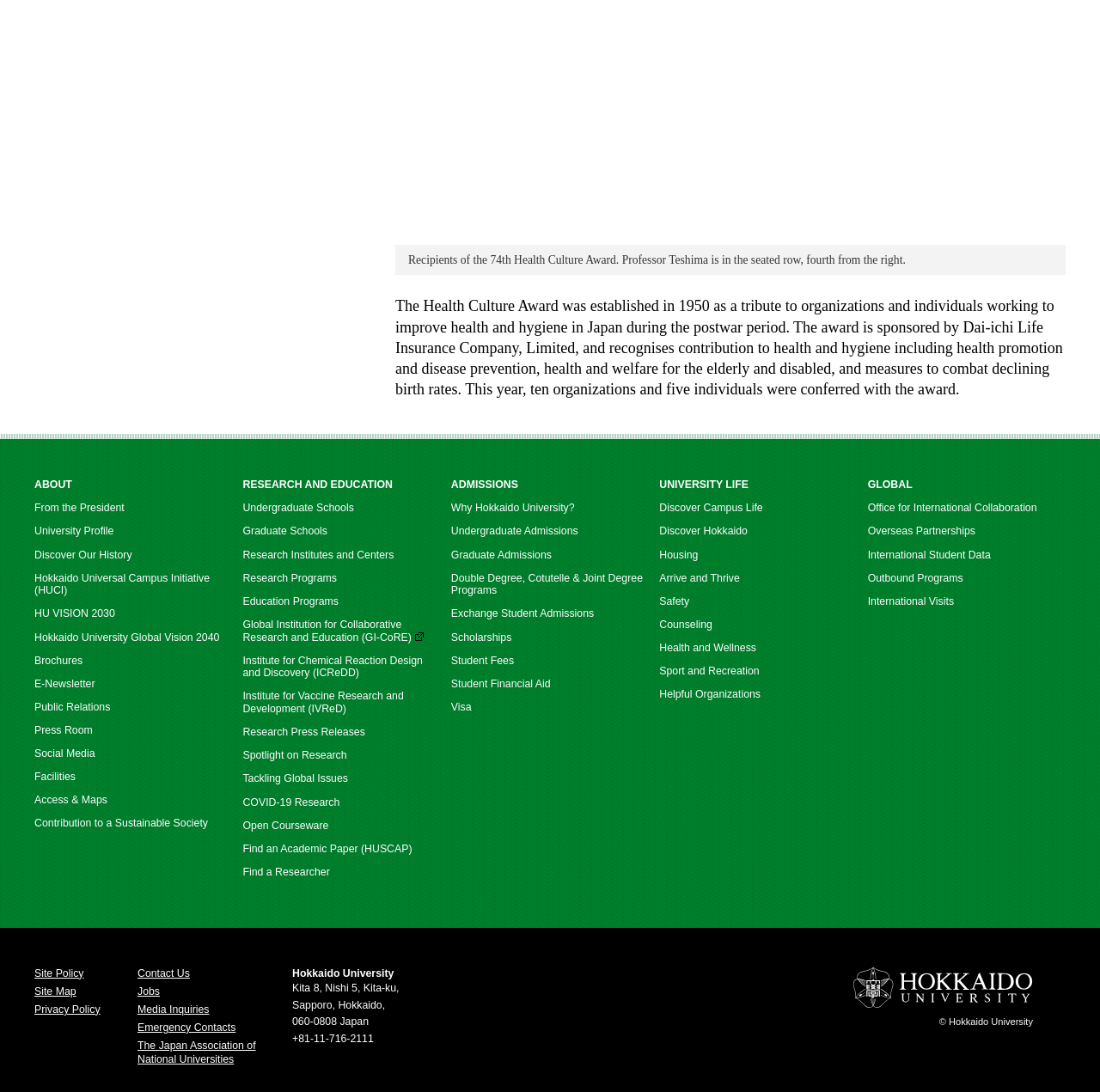Refer to the screenshot and give an in-depth answer to this question: What is the phone number of the university?

I found the answer by looking at the static text element at the bottom of the page, which provides the phone number of the university.